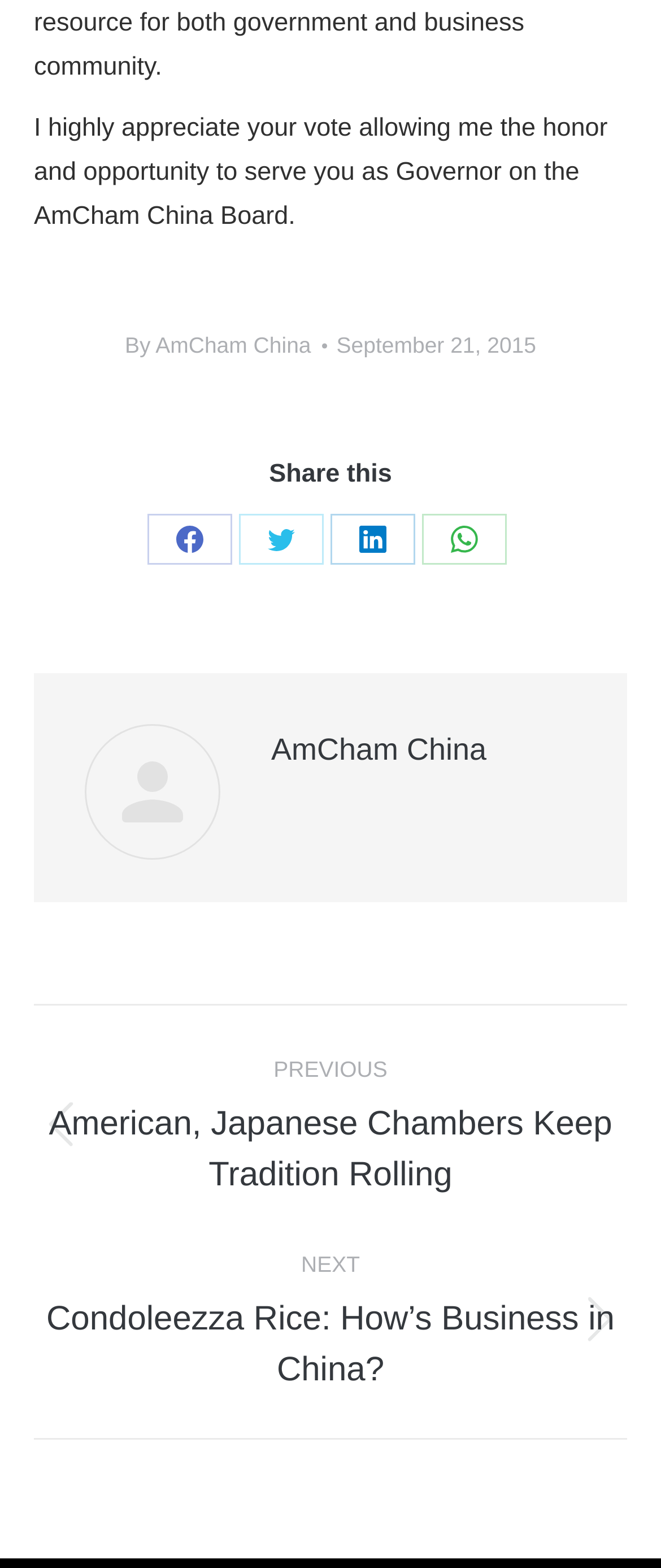How many navigation links are there?
Respond with a short answer, either a single word or a phrase, based on the image.

2